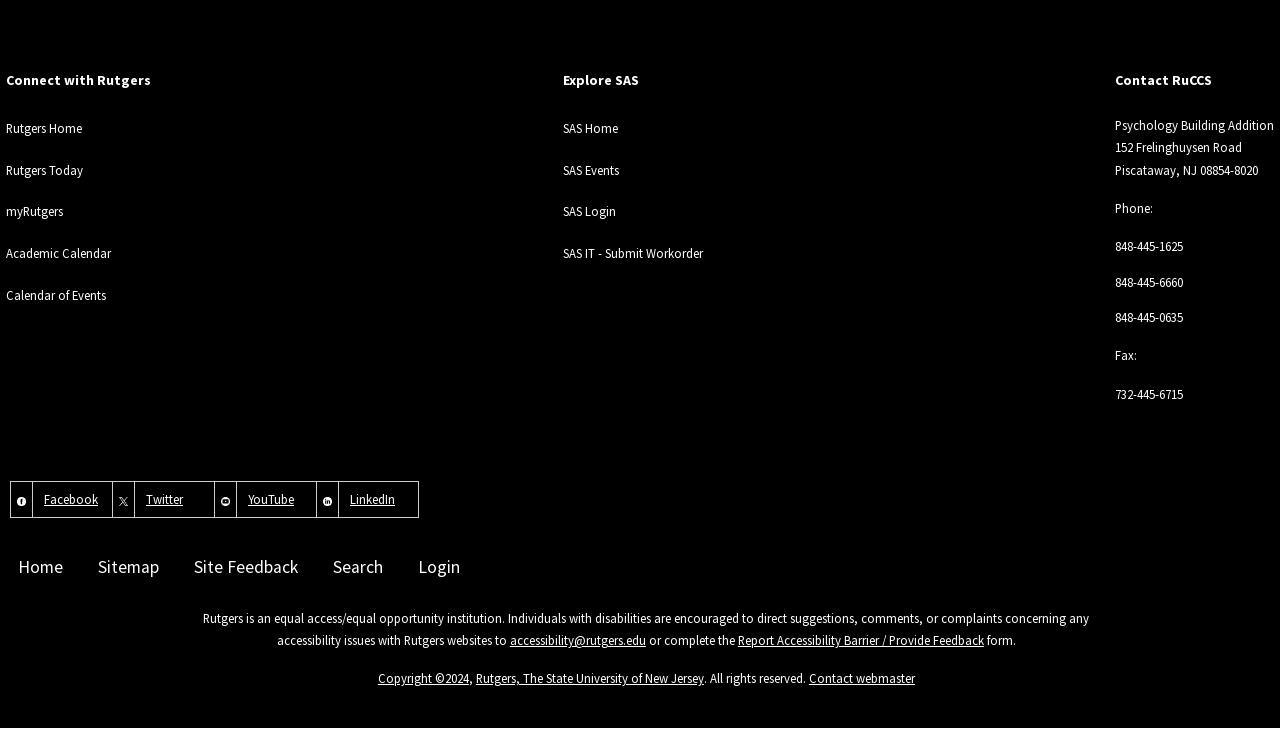What is the purpose of the 'Report Accessibility Barrier / Provide Feedback' link?
Using the image, elaborate on the answer with as much detail as possible.

The answer can be found in the footer section of the webpage, where it is written 'Individuals with disabilities are encouraged to direct suggestions, comments, or complaints concerning any accessibility issues with Rutgers websites to accessibility@rutgers.edu or complete the Report Accessibility Barrier / Provide Feedback form'.